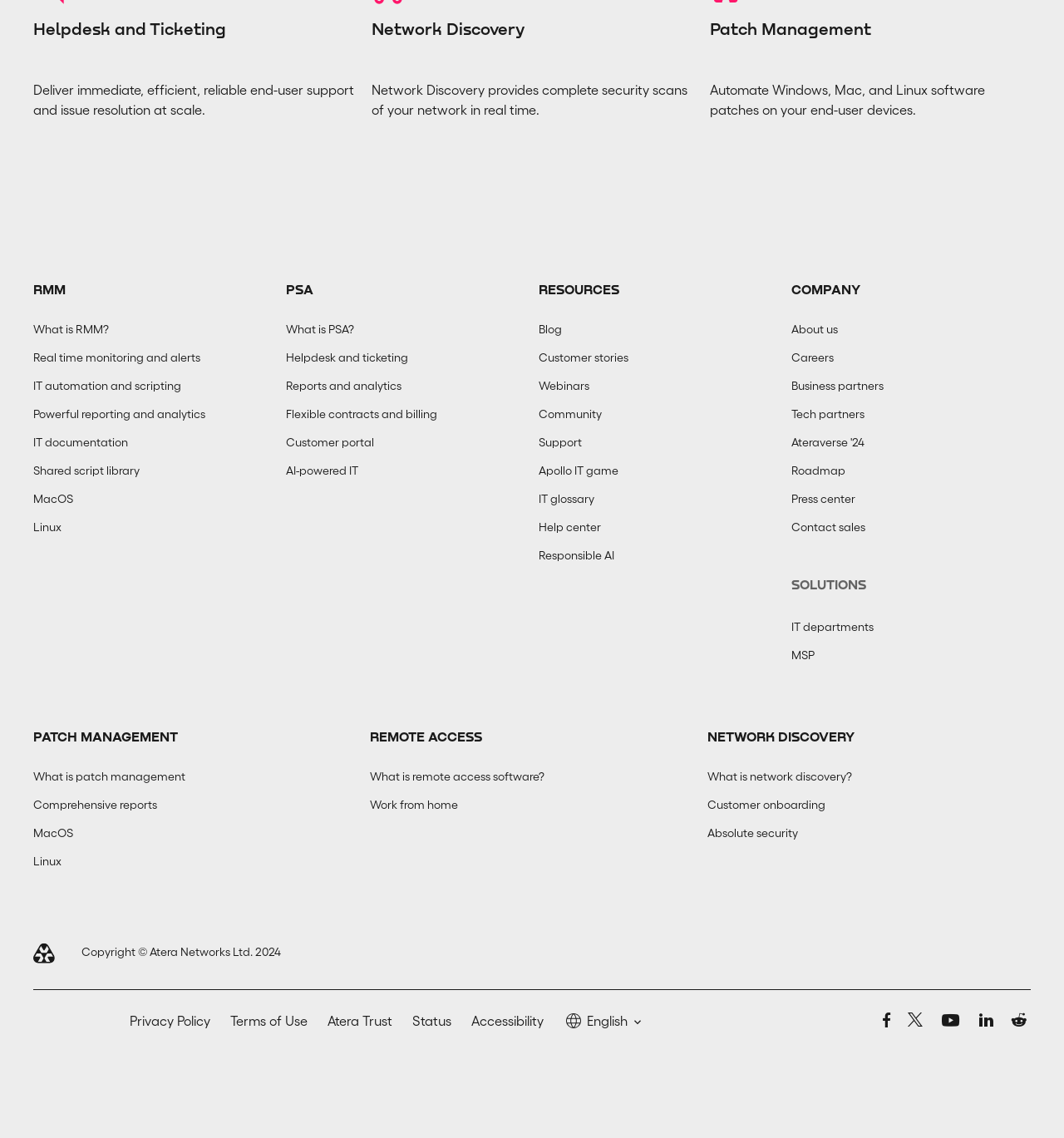Please determine the bounding box coordinates of the clickable area required to carry out the following instruction: "Learn about 'Patch Management'". The coordinates must be four float numbers between 0 and 1, represented as [left, top, right, bottom].

[0.031, 0.642, 0.335, 0.653]